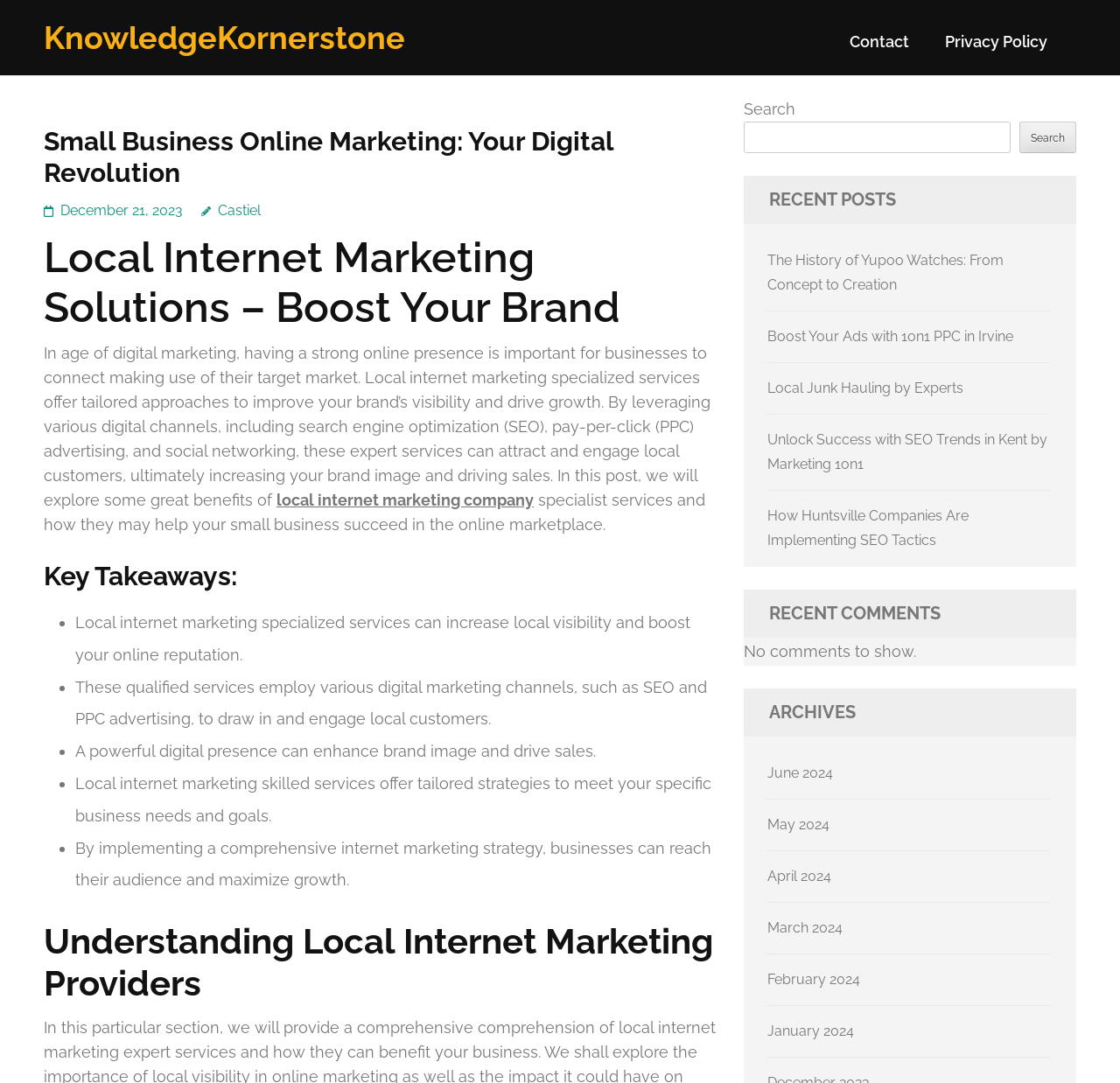Can you find and generate the webpage's heading?

Small Business Online Marketing: Your Digital Revolution